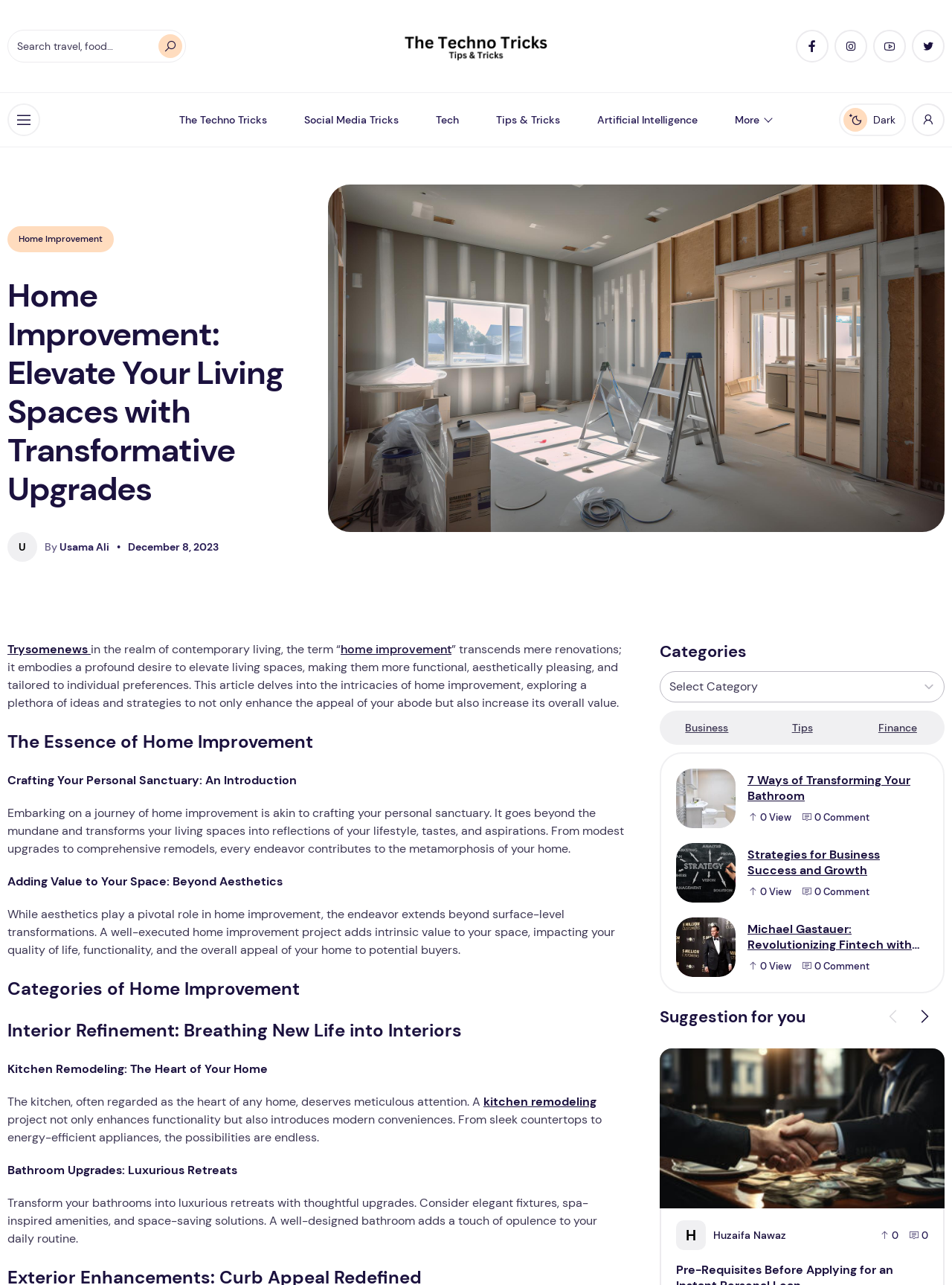Can you find the bounding box coordinates for the UI element given this description: "title="facebook""? Provide the coordinates as four float numbers between 0 and 1: [left, top, right, bottom].

[0.836, 0.023, 0.87, 0.049]